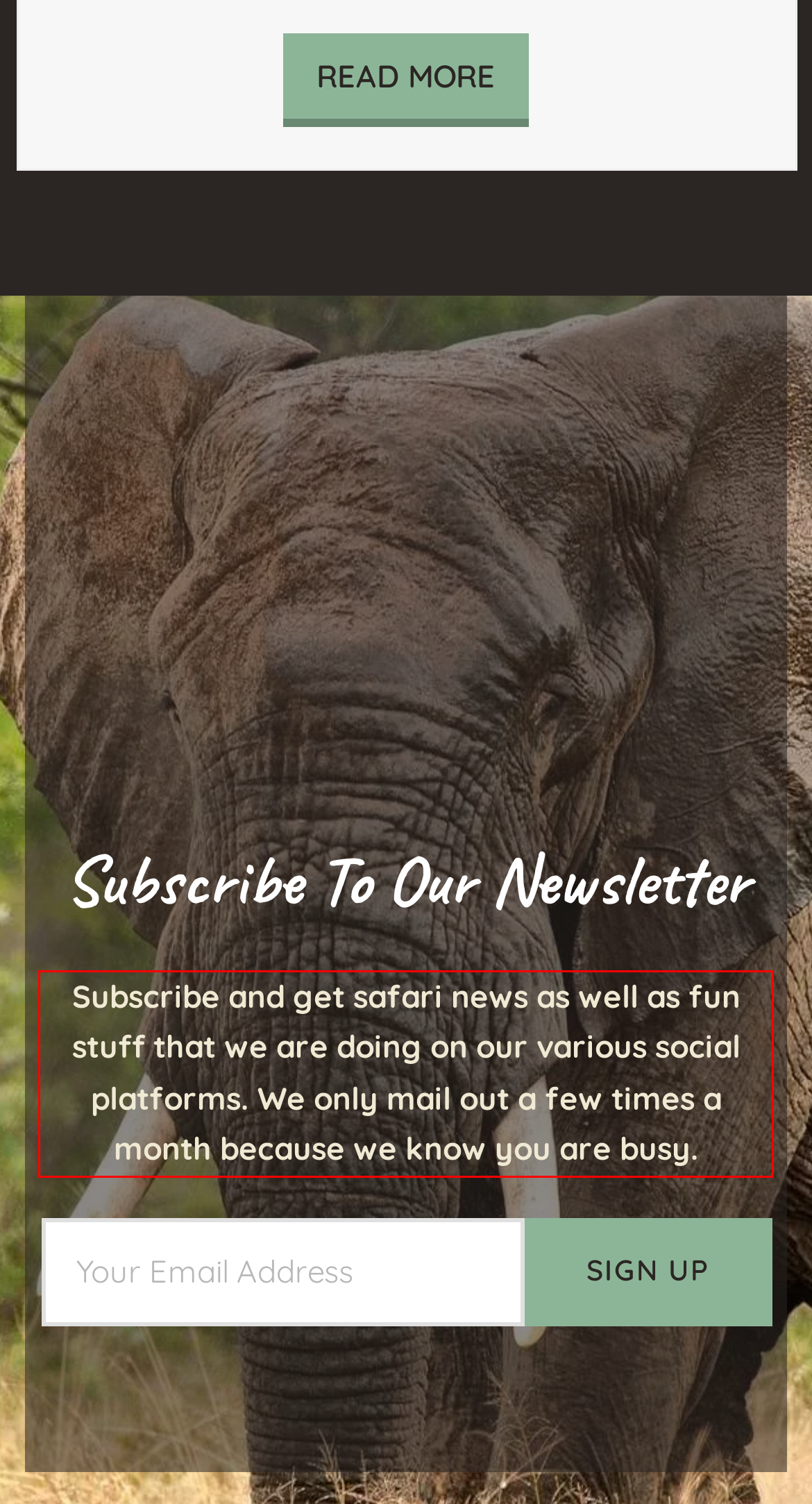Using the webpage screenshot, recognize and capture the text within the red bounding box.

Subscribe and get safari news as well as fun stuff that we are doing on our various social platforms. We only mail out a few times a month because we know you are busy.